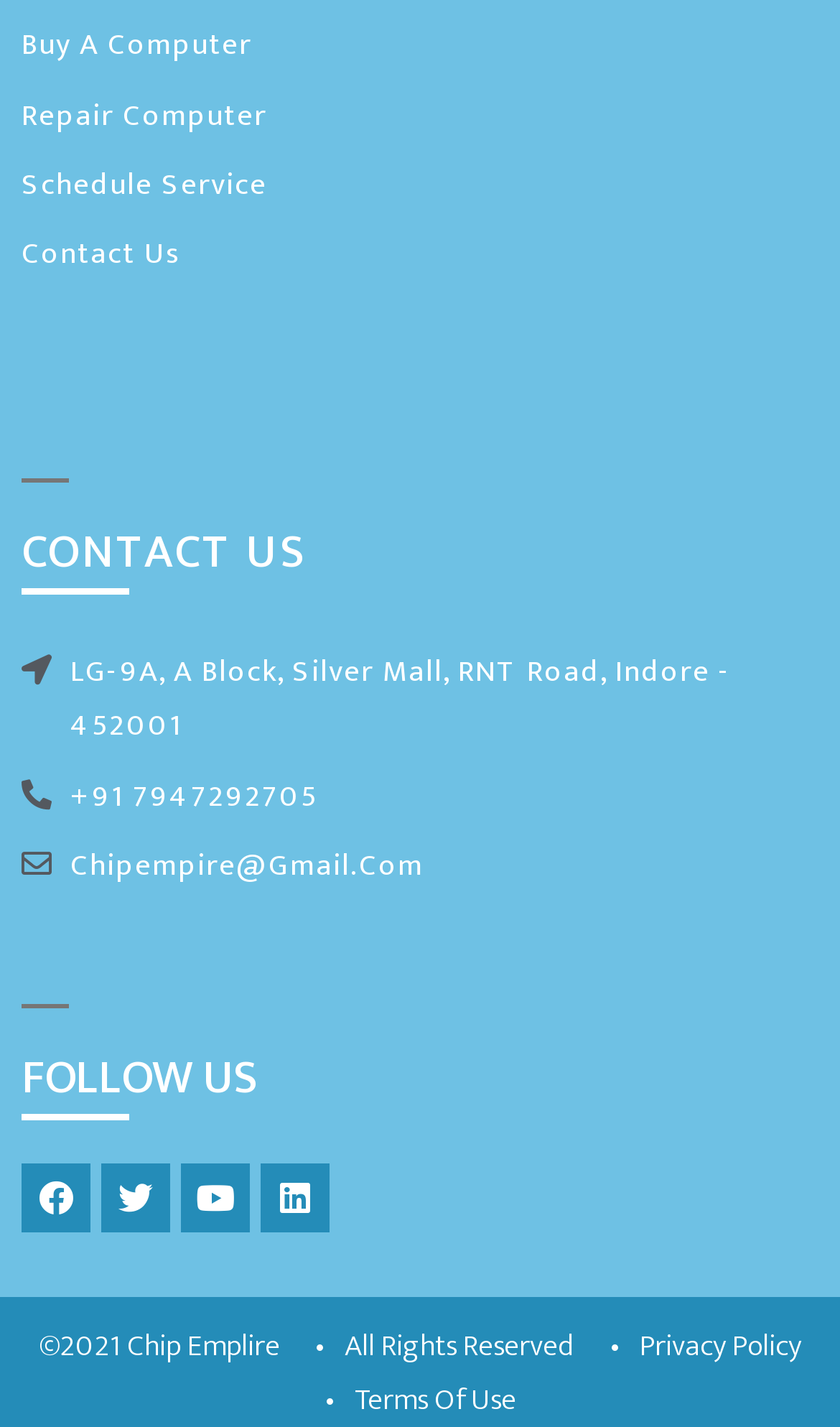Find the bounding box coordinates of the area to click in order to follow the instruction: "View terms of use".

[0.386, 0.962, 0.614, 1.0]